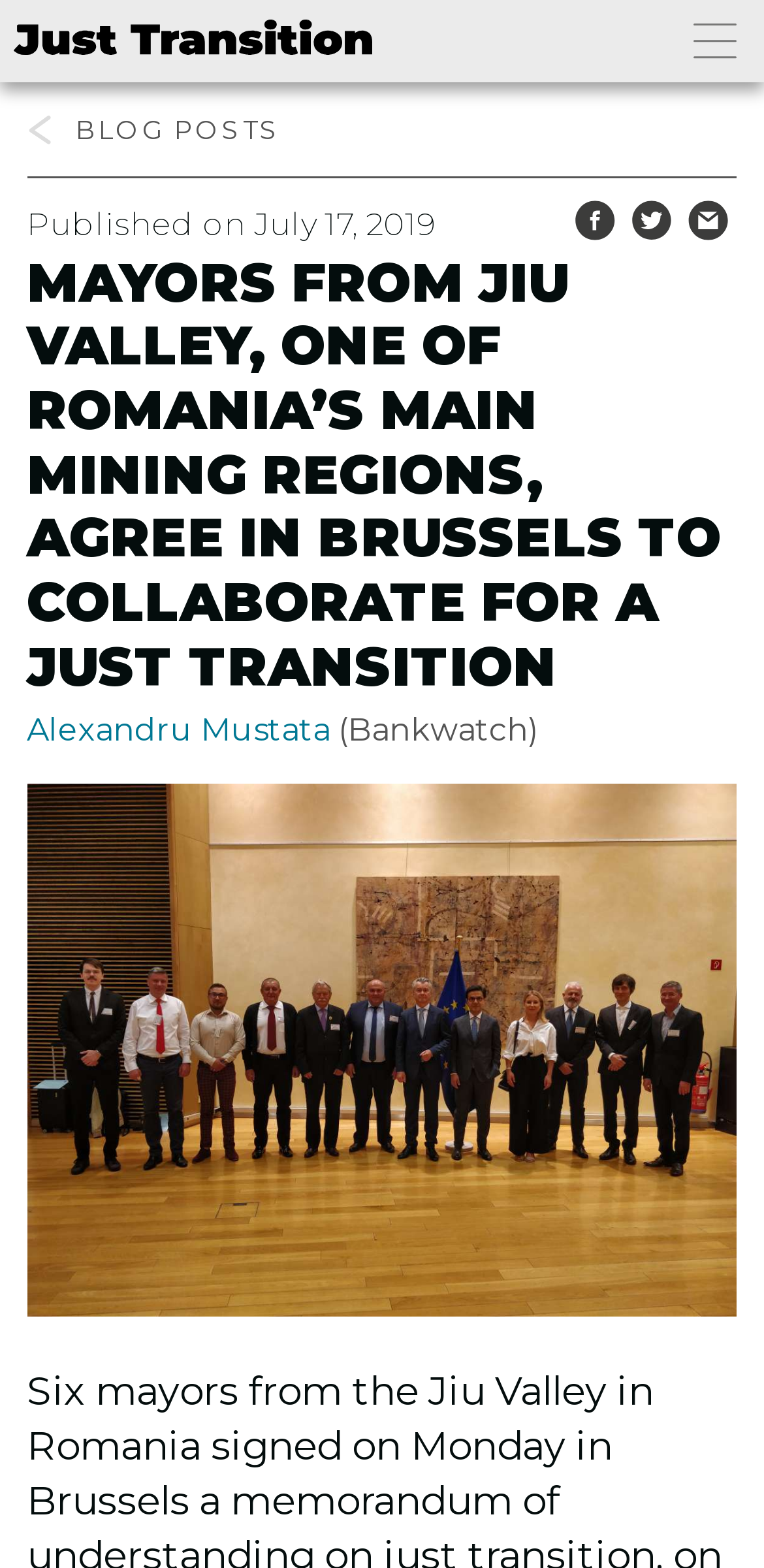Please identify and generate the text content of the webpage's main heading.

MAYORS FROM JIU VALLEY, ONE OF ROMANIA’S MAIN MINING REGIONS, AGREE IN BRUSSELS TO COLLABORATE FOR A JUST TRANSITION